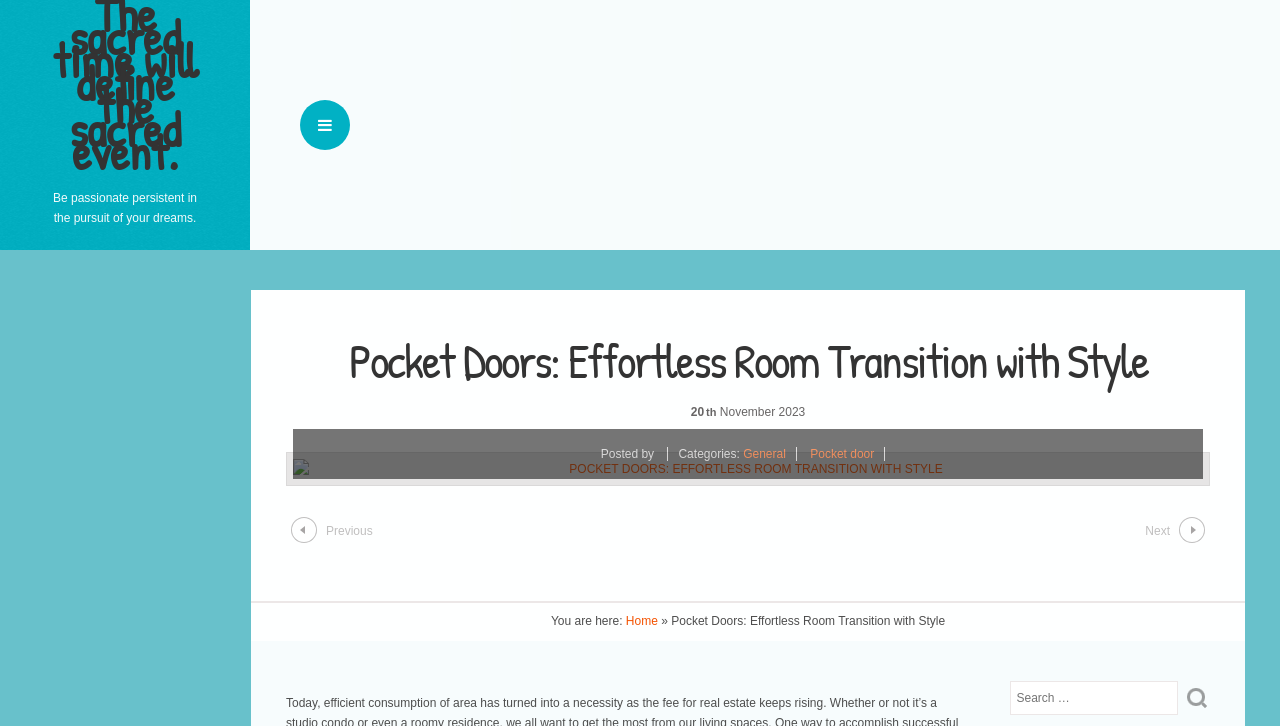Determine the bounding box coordinates for the area that needs to be clicked to fulfill this task: "Click the 'Home' link". The coordinates must be given as four float numbers between 0 and 1, i.e., [left, top, right, bottom].

[0.489, 0.846, 0.514, 0.865]